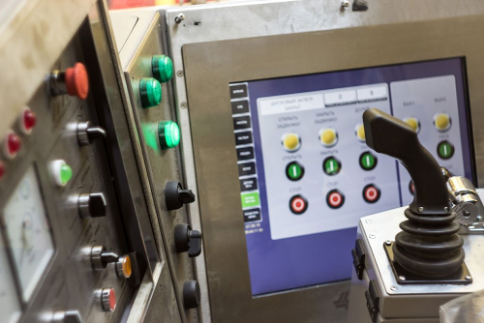What is displayed on the digital screen?
We need a detailed and exhaustive answer to the question. Please elaborate.

The digital screen on the right side of the control panel displays an array of illuminated buttons and indicators, which highlight the operational status of different equipment, showcasing the modern approach to automation and control systems.